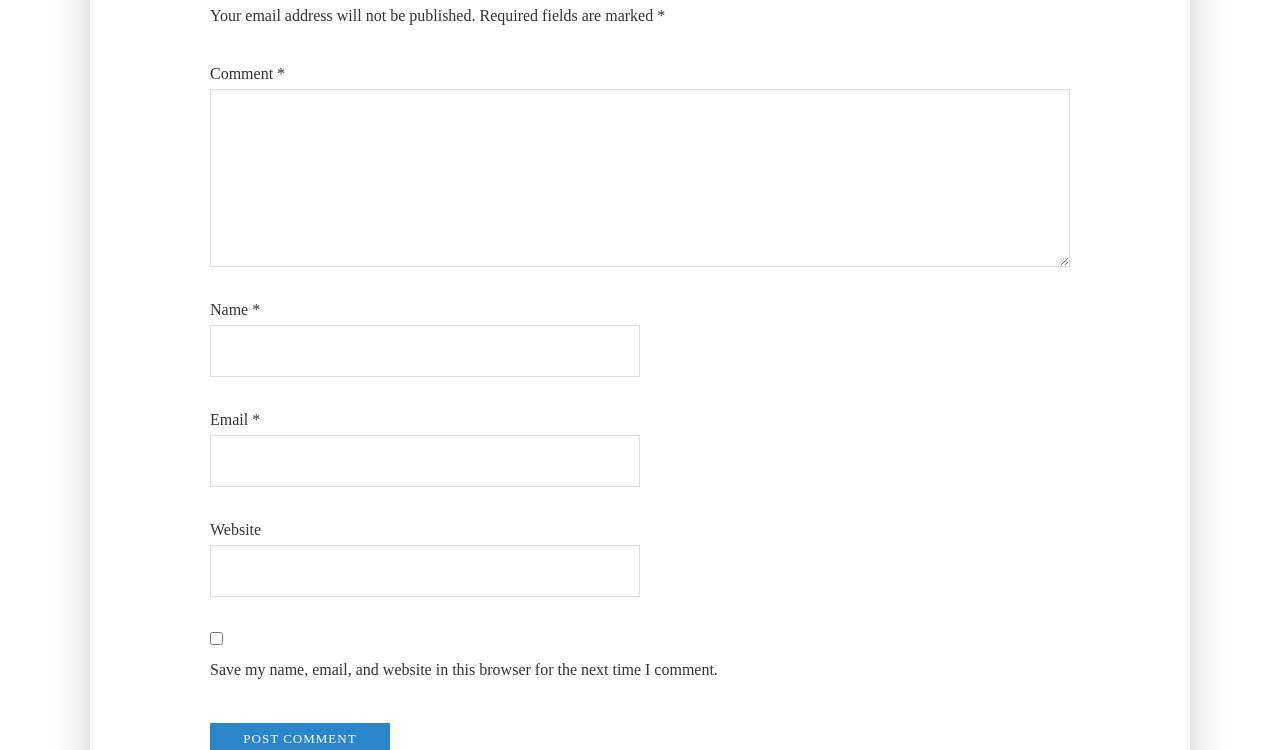What is the text of the button at the bottom?
Answer with a single word or short phrase according to what you see in the image.

POST COMMENT